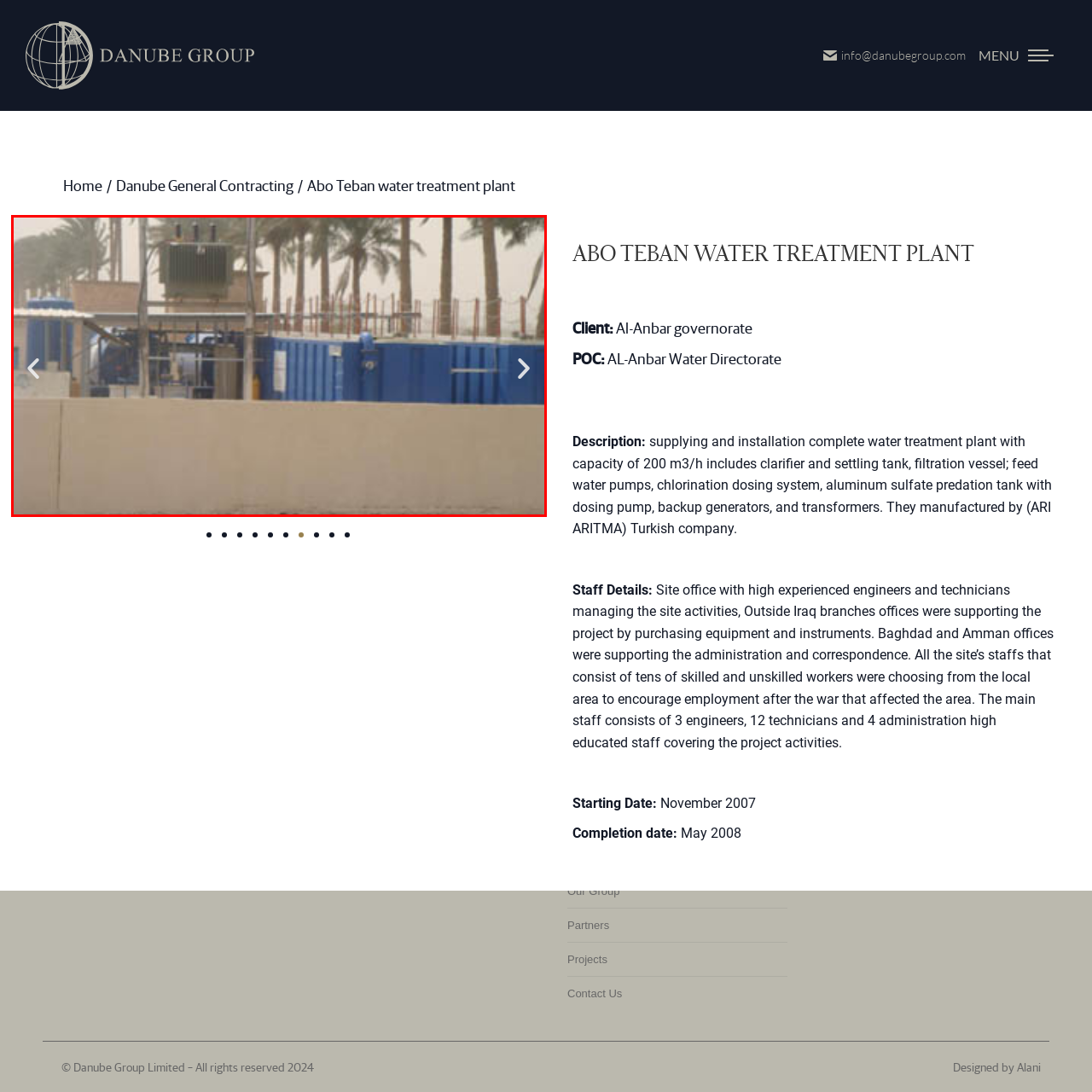Explain in detail what is happening in the image enclosed by the red border.

This image showcases the Abo Teban Water Treatment Plant, part of the Danube Group’s projects. In the foreground, a solid beige wall acts as a boundary, while various industrial structures are visible behind it. Prominent among these is a series of blue containers, likely housing various components of the water treatment system, which are essential for processing and purifying water. Above the containers, there is infrastructure indicating equipment for managing and monitoring the treatment processes.

In the background, palm trees can be seen, suggesting a warm climate, typical of many regions in Iraq. This setting reflects the plant's functionality and significance in providing clean water solutions, particularly in areas affected by war, with the objective of supporting local communities and employment. The work being done here includes the installation of a comprehensive water treatment system capable of handling significant volumes, demonstrating a commitment to improving infrastructure in Al-Anbar governorate.